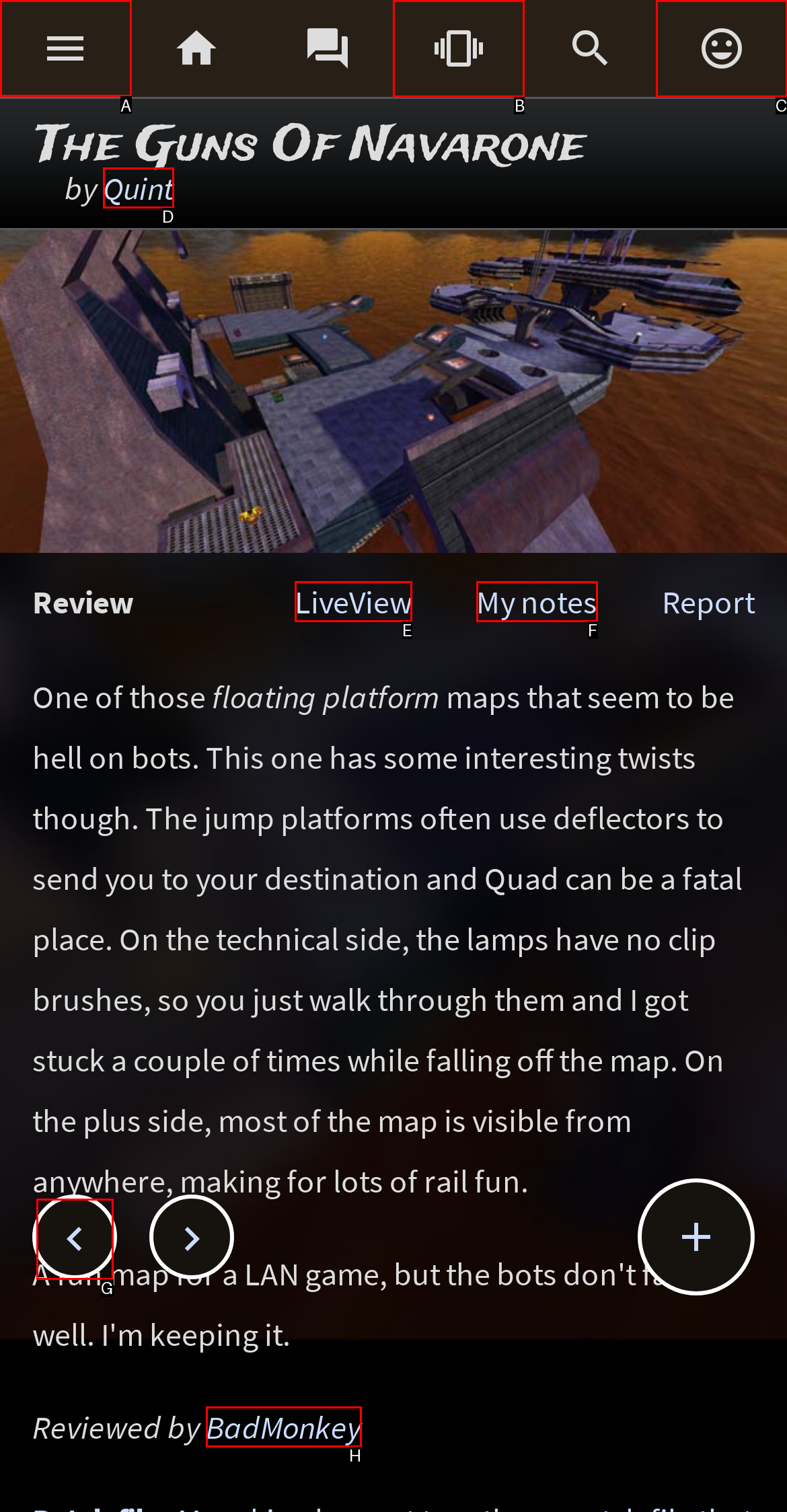Based on the choices marked in the screenshot, which letter represents the correct UI element to perform the task: Click the first social media link?

A